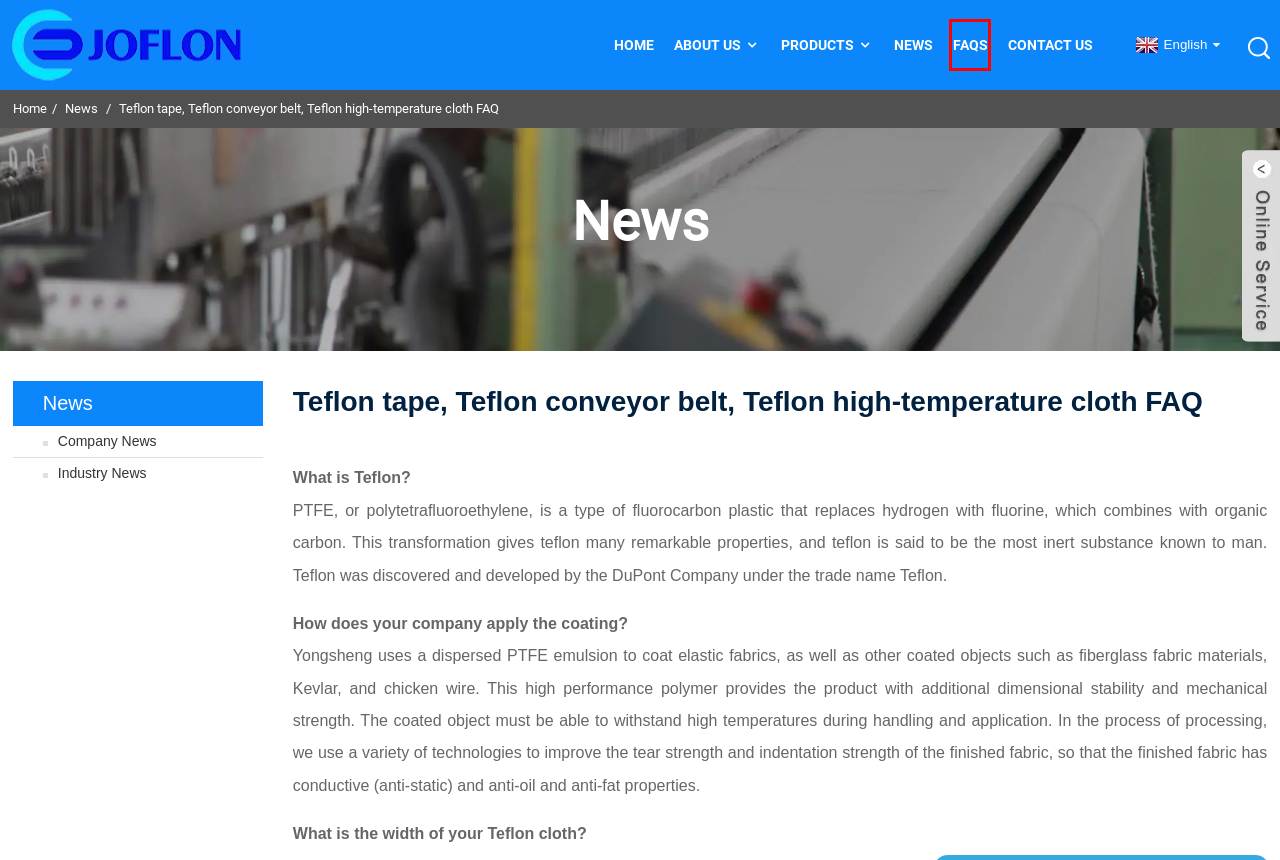Look at the screenshot of a webpage, where a red bounding box highlights an element. Select the best description that matches the new webpage after clicking the highlighted element. Here are the candidates:
A. Industry News |
B. Teflon Tube, Teflon Tapes, Teflon Tape - Joyee
C. Company News |
D. Products Manufacturers - China Products Factory & Suppliers
E. News
F. Contact Us - Taizhou Joyee Composite Material Co., Ltd.
G. FAQs - Taizhou Joyee Composite Material Co., Ltd.
H. About Us - Taizhou Joyee Composite Material Co., Ltd.

G